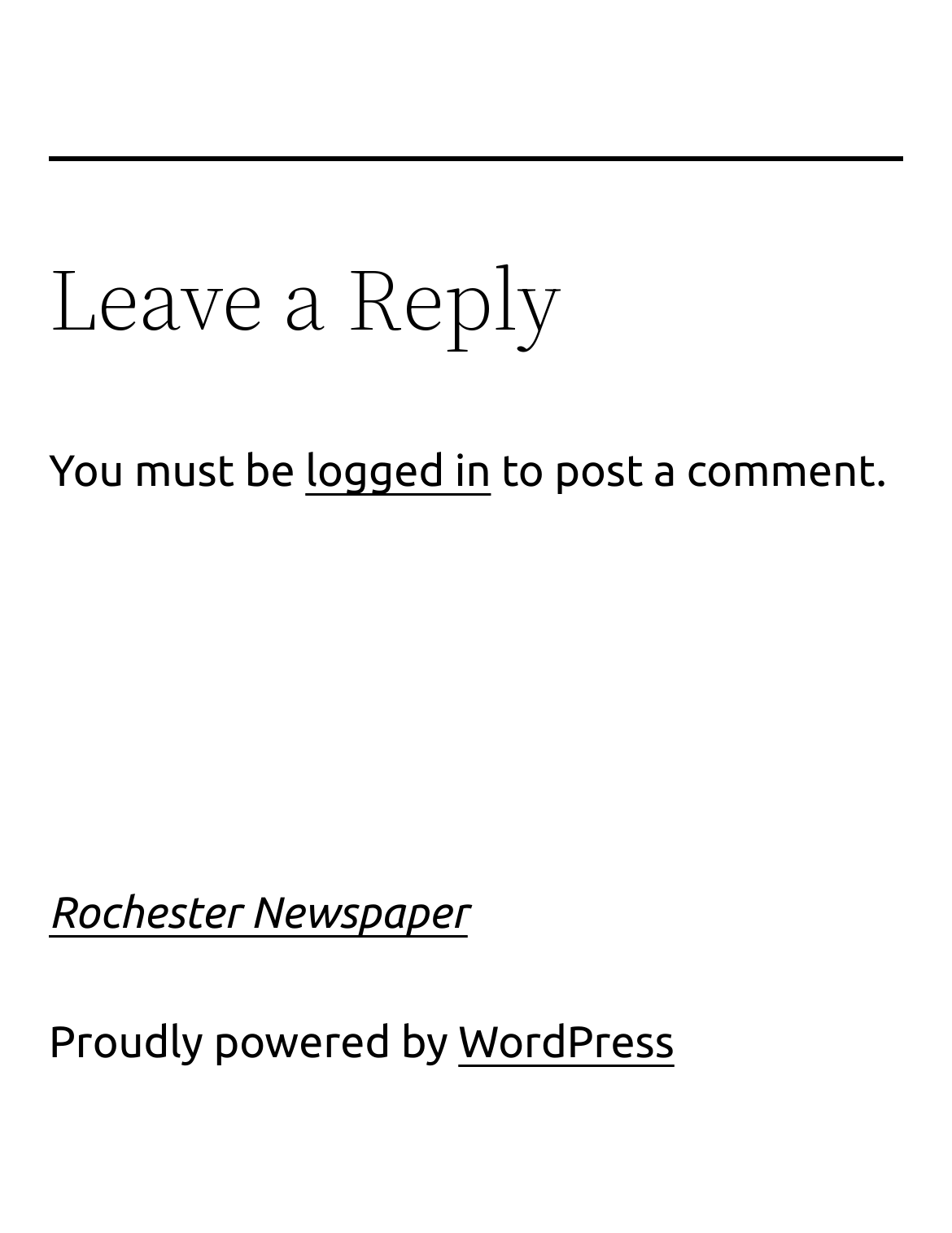What is the platform powering the website?
Please answer using one word or phrase, based on the screenshot.

WordPress